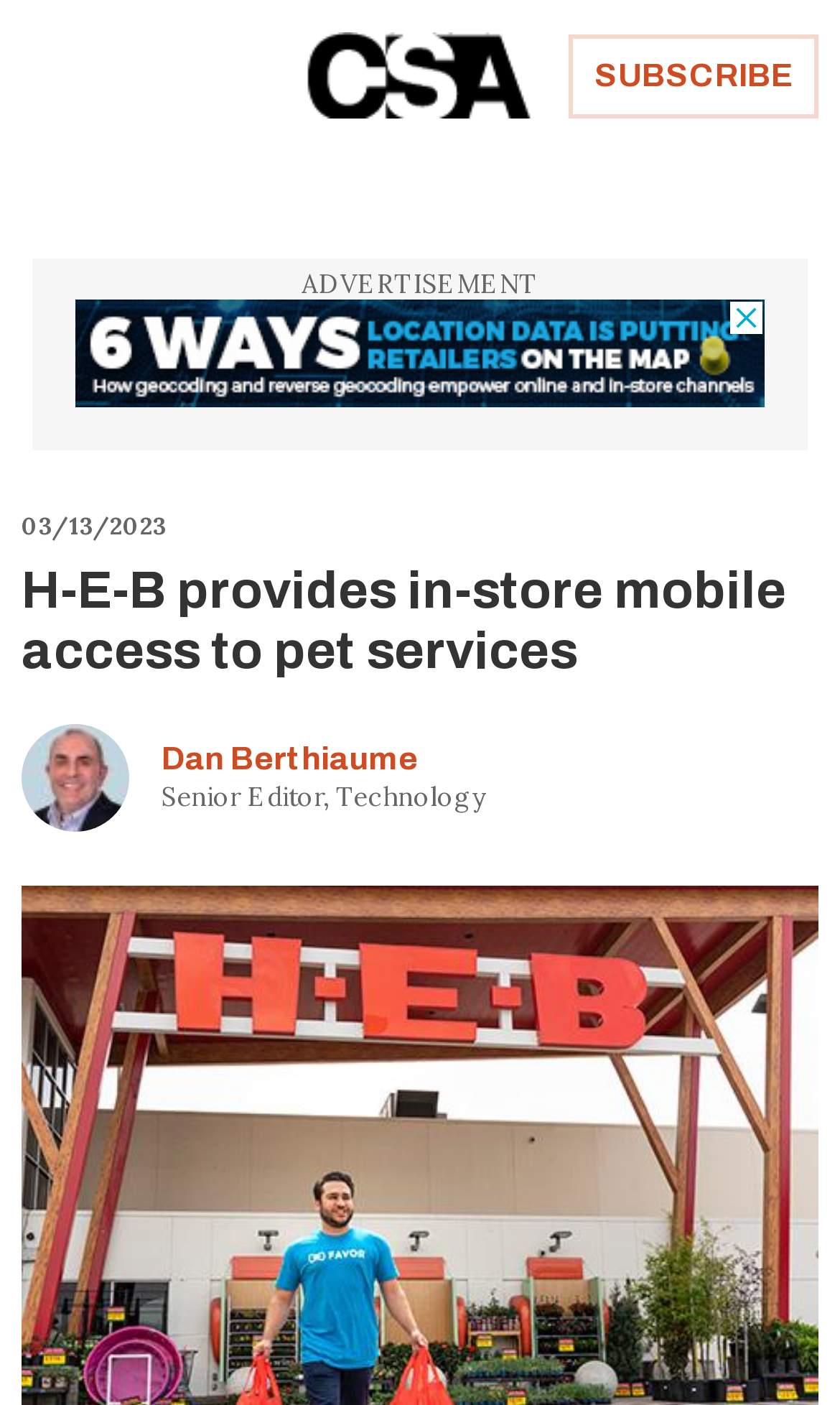Determine the bounding box coordinates in the format (top-left x, top-left y, bottom-right x, bottom-right y). Ensure all values are floating point numbers between 0 and 1. Identify the bounding box of the UI element described by: Subscribe

[0.677, 0.024, 0.974, 0.084]